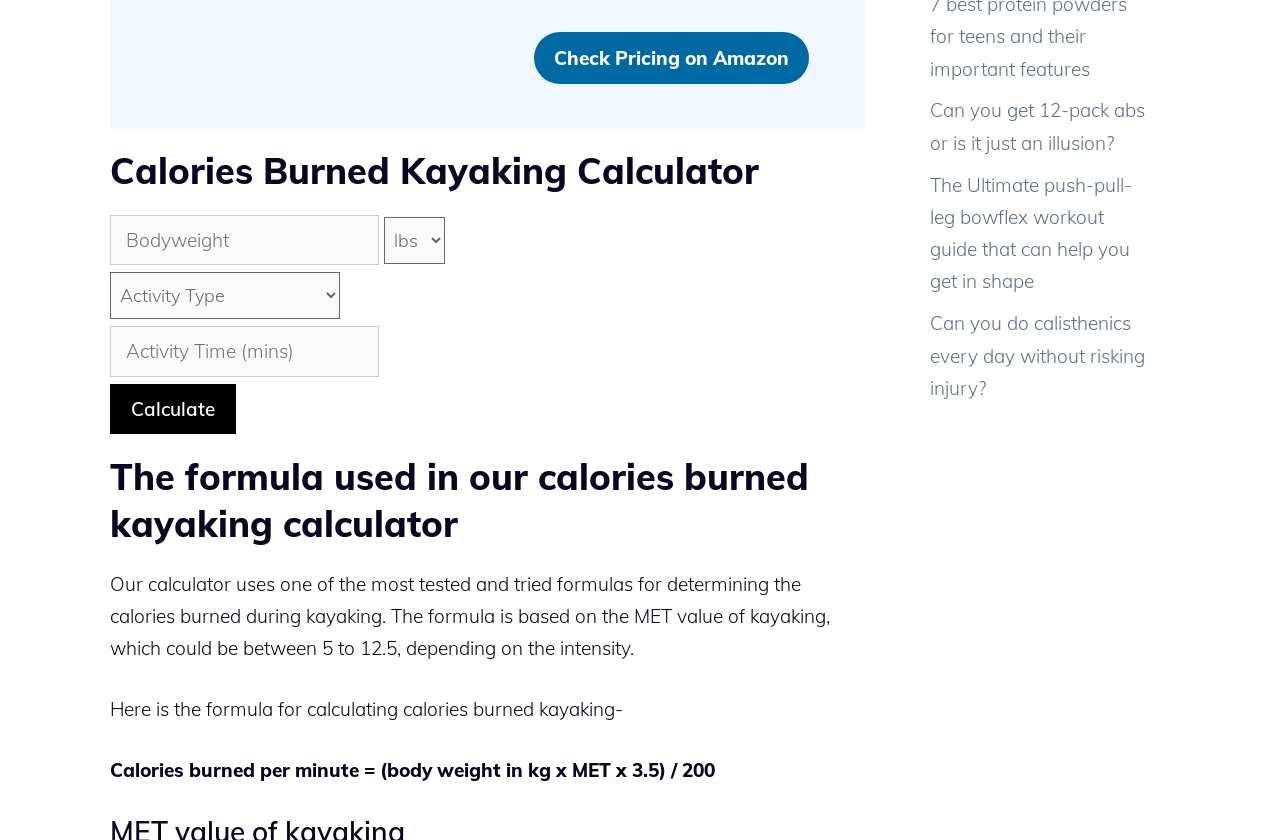Answer the following inquiry with a single word or phrase:
What is the formula used to calculate calories burned?

Calories burned per minute = (body weight in kg x MET x 3.5) / 200